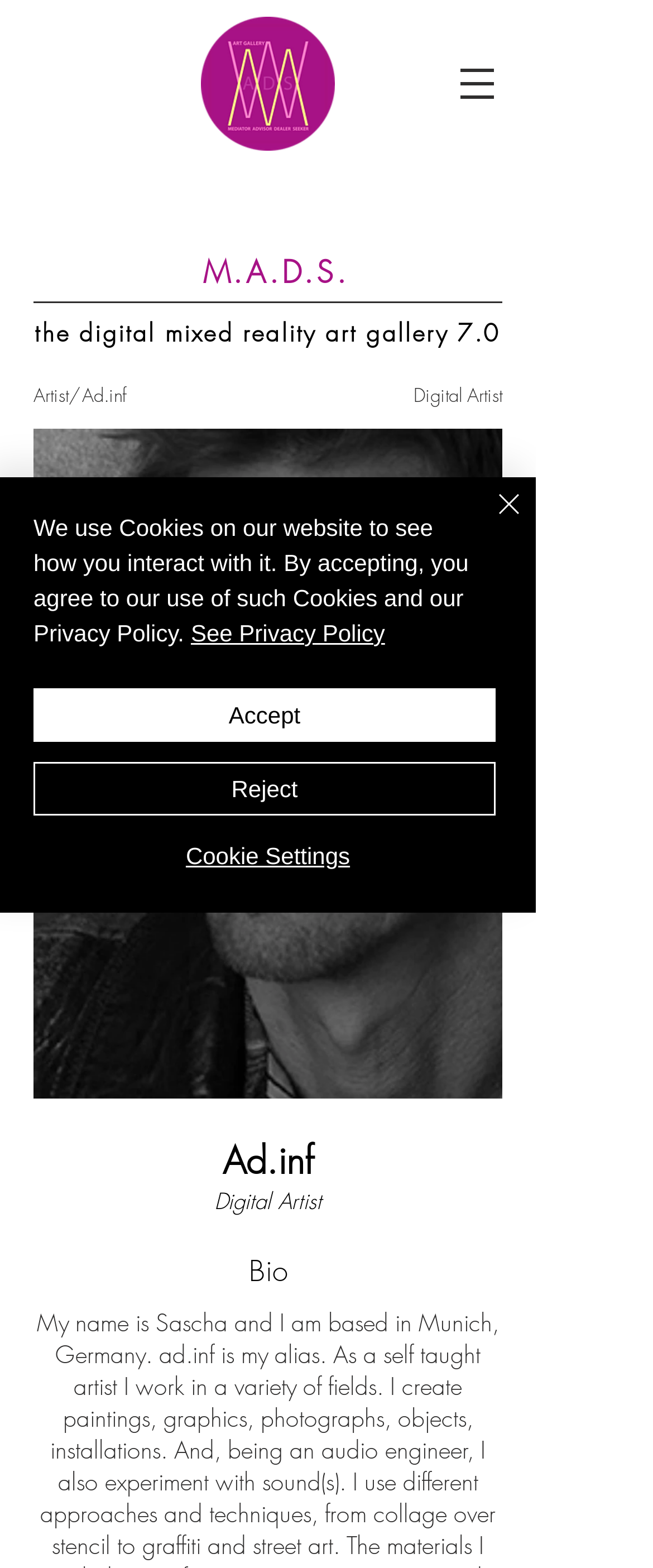What is the purpose of the button with a popup menu?
Answer the question with just one word or phrase using the image.

Site navigation